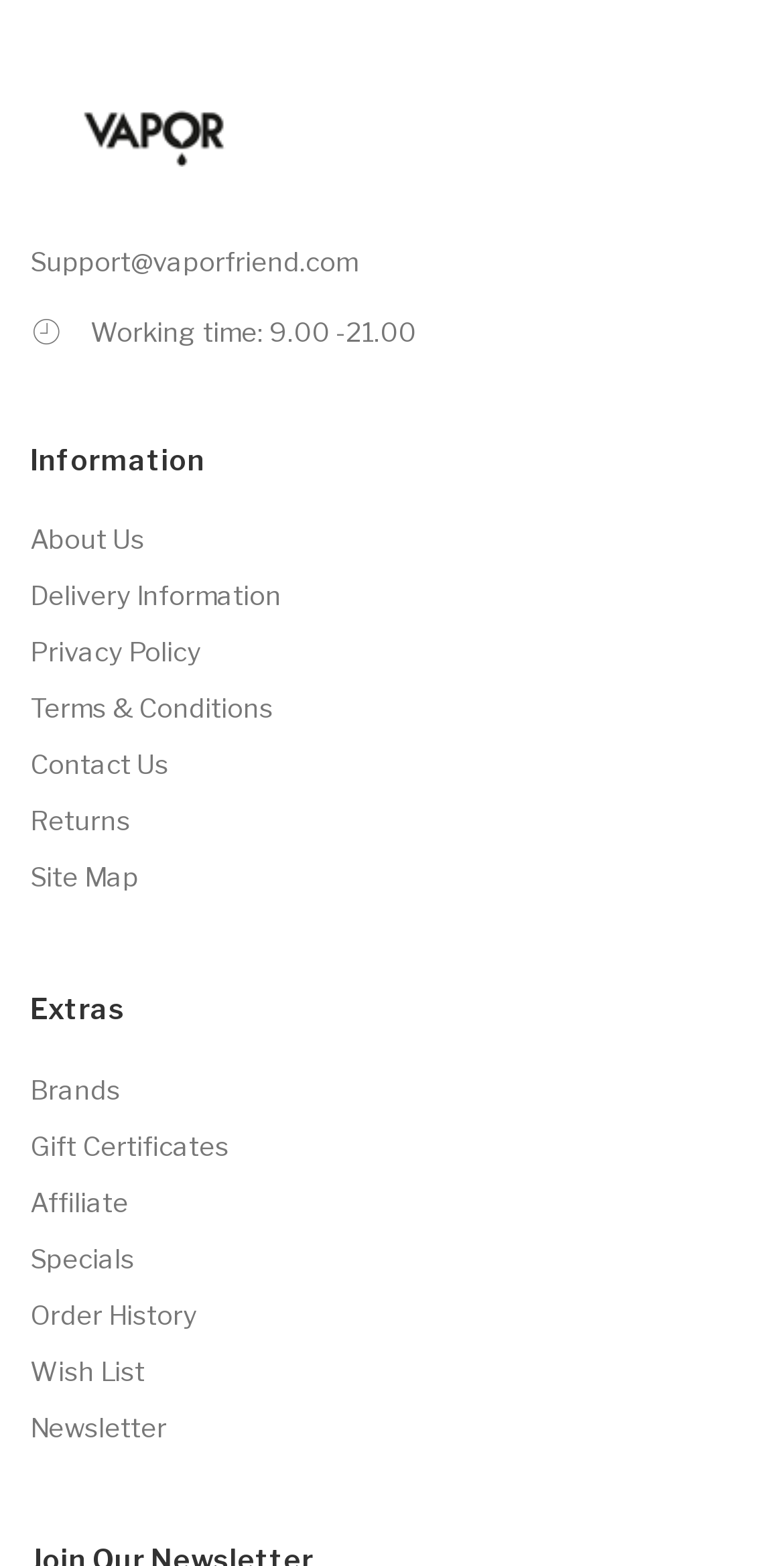Respond with a single word or phrase to the following question:
What is the last link under the 'Extras' heading?

Newsletter